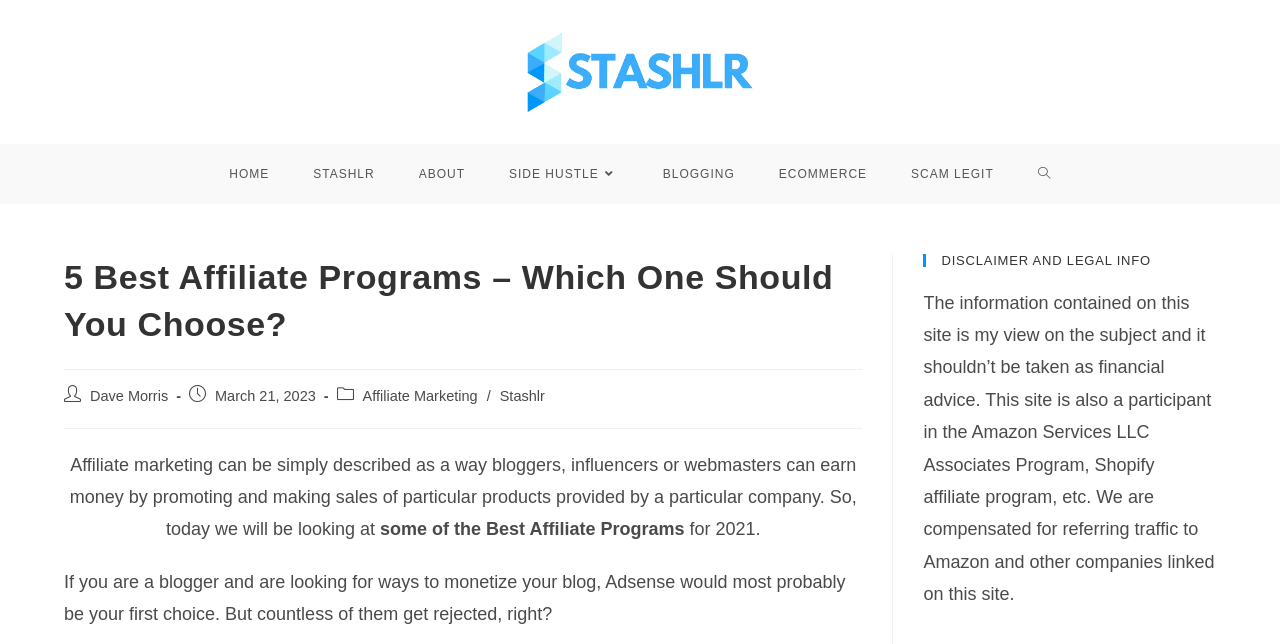Who is the author of the blog post?
Please analyze the image and answer the question with as much detail as possible.

The author of the blog post is mentioned below the title of the post, where it says 'Post author: Dave Morris'.